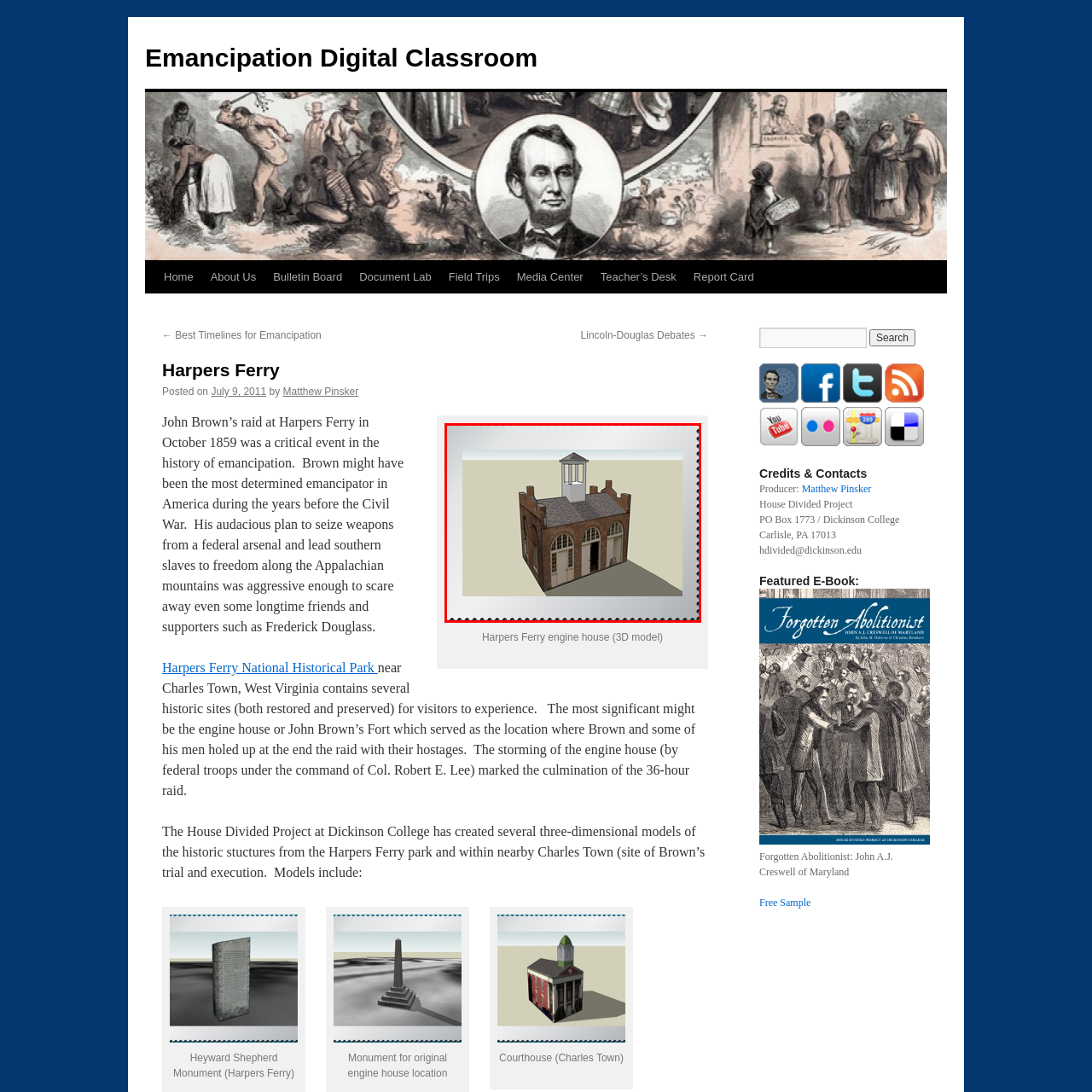Describe the features and objects visible in the red-framed section of the image in detail.

This 3D model depicts the historic engine house located at Harpers Ferry, a significant site in American history. Known as John Brown's Fort, this structure was pivotal during John Brown’s raid in October 1859, an audacious event intended to initiate a slave uprising. The model showcases the architectural features of the building, including its distinct brickwork and the prominent cupola atop the roof. The engine house served as a refuge for Brown and his men during the raid, and its storming by federal troops marked the climax of this critical moment in the fight for emancipation. This representation is part of the Emancipation Digital Classroom, aimed at educating visitors about the historical importance of Harpers Ferry and its role in the broader narrative of American freedom.